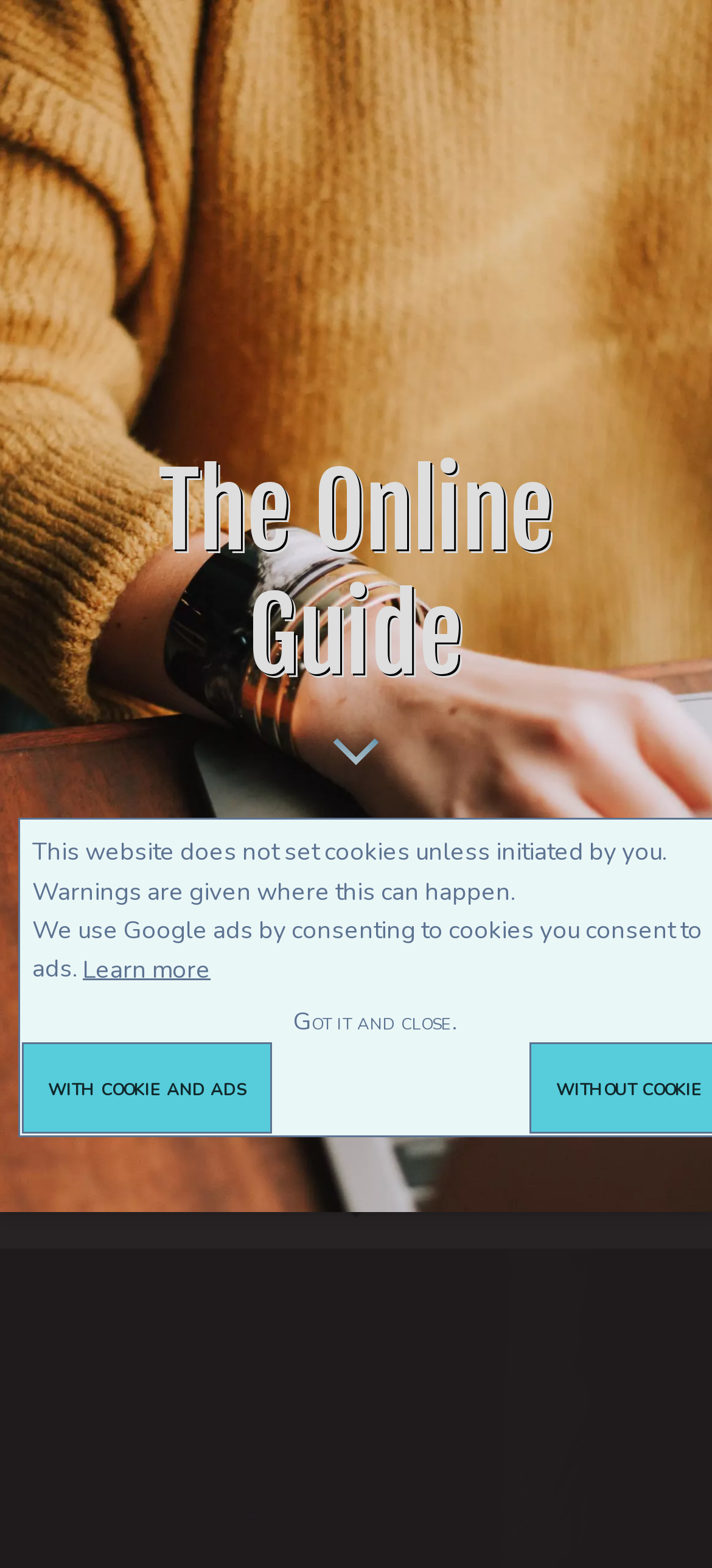Please provide a comprehensive response to the question below by analyzing the image: 
What is the copyright year of this webpage?

The copyright year of this webpage is from 2009 to 2024, as mentioned in the static text '© 2009 - 2024' at the bottom of the webpage.